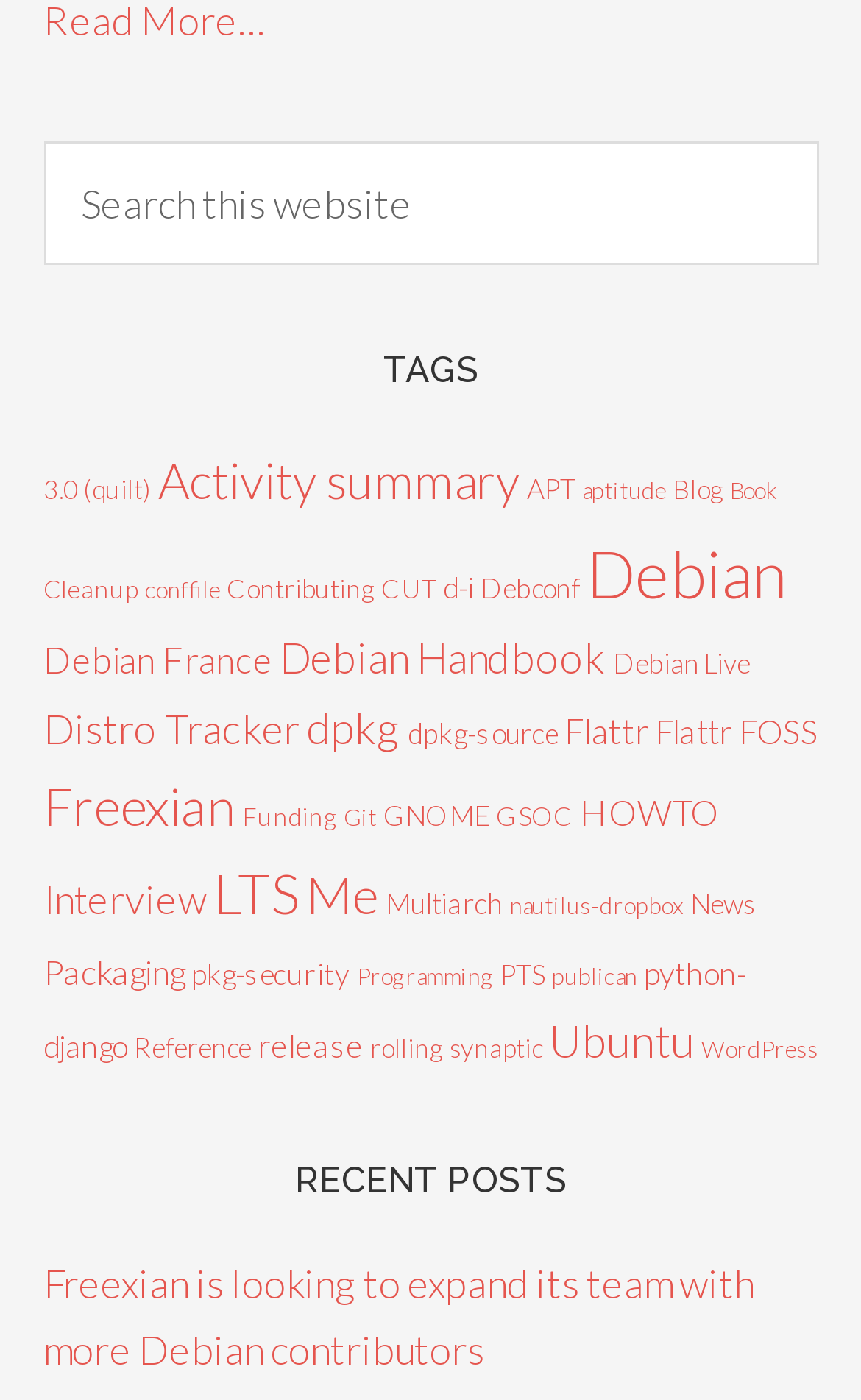What is the title of the second heading?
Look at the image and provide a short answer using one word or a phrase.

RECENT POSTS